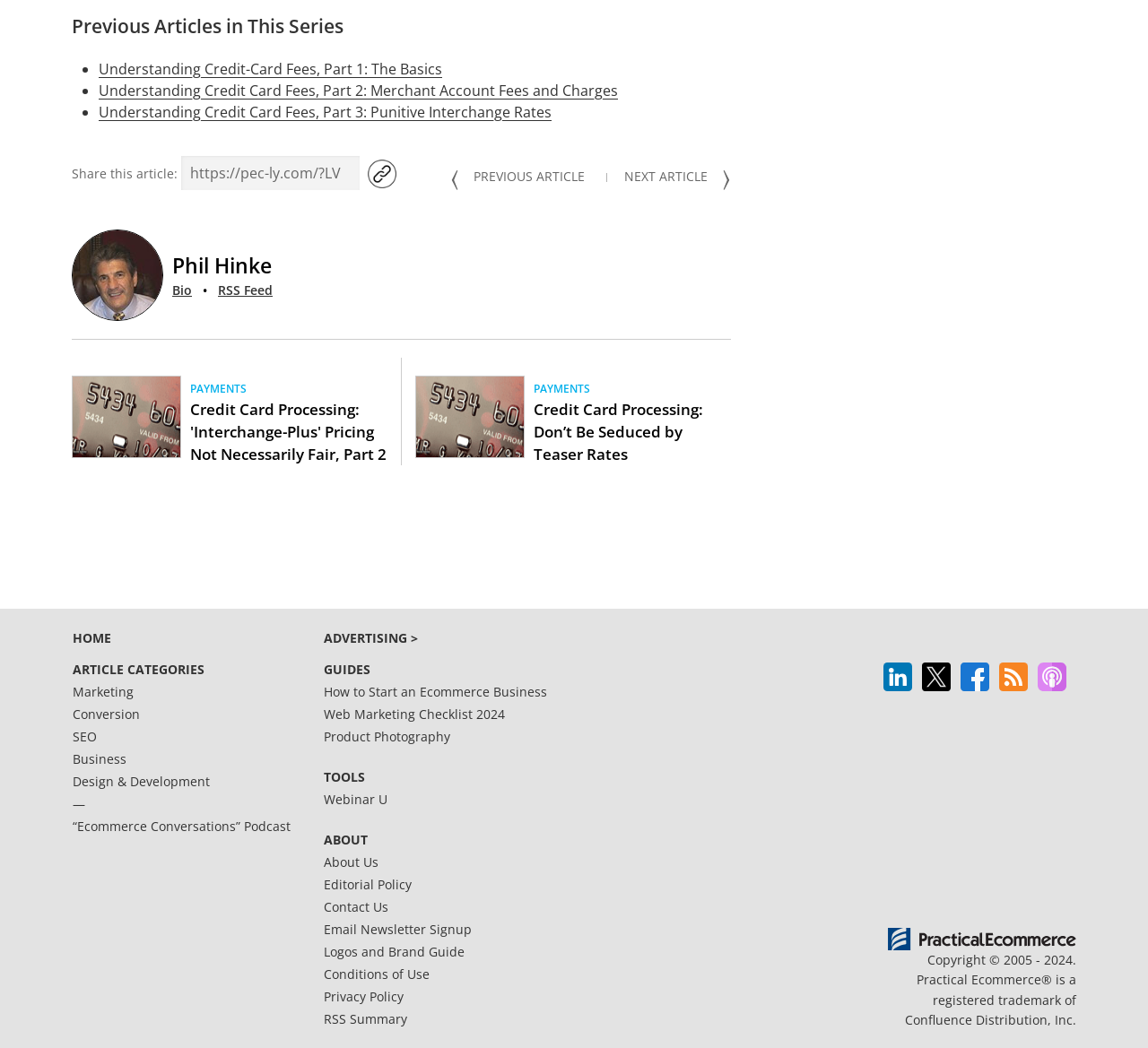Pinpoint the bounding box coordinates for the area that should be clicked to perform the following instruction: "Read next article".

[0.544, 0.165, 0.636, 0.182]